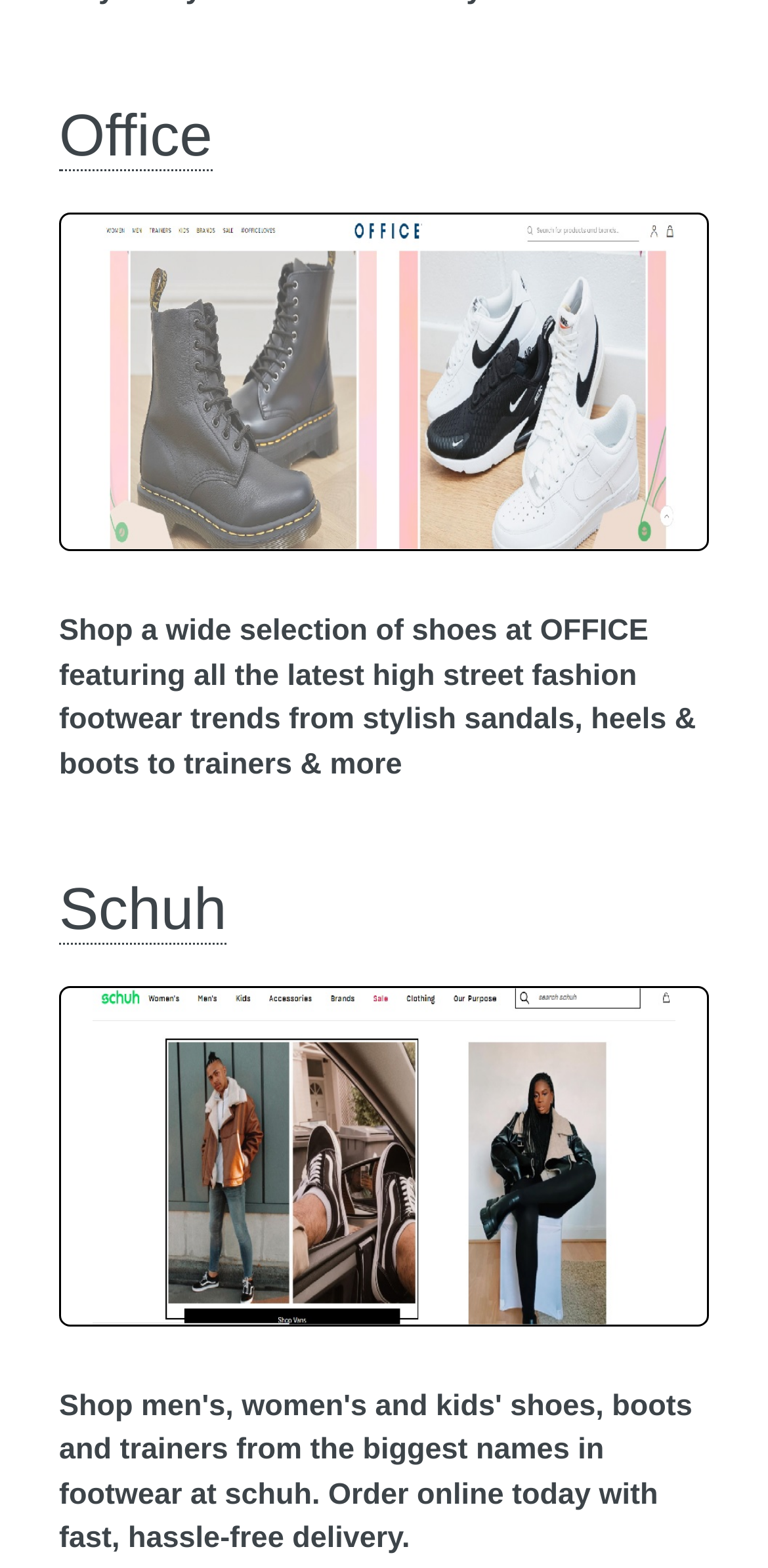Find the UI element described as: "Cookie Policy" and predict its bounding box coordinates. Ensure the coordinates are four float numbers between 0 and 1, [left, top, right, bottom].

None